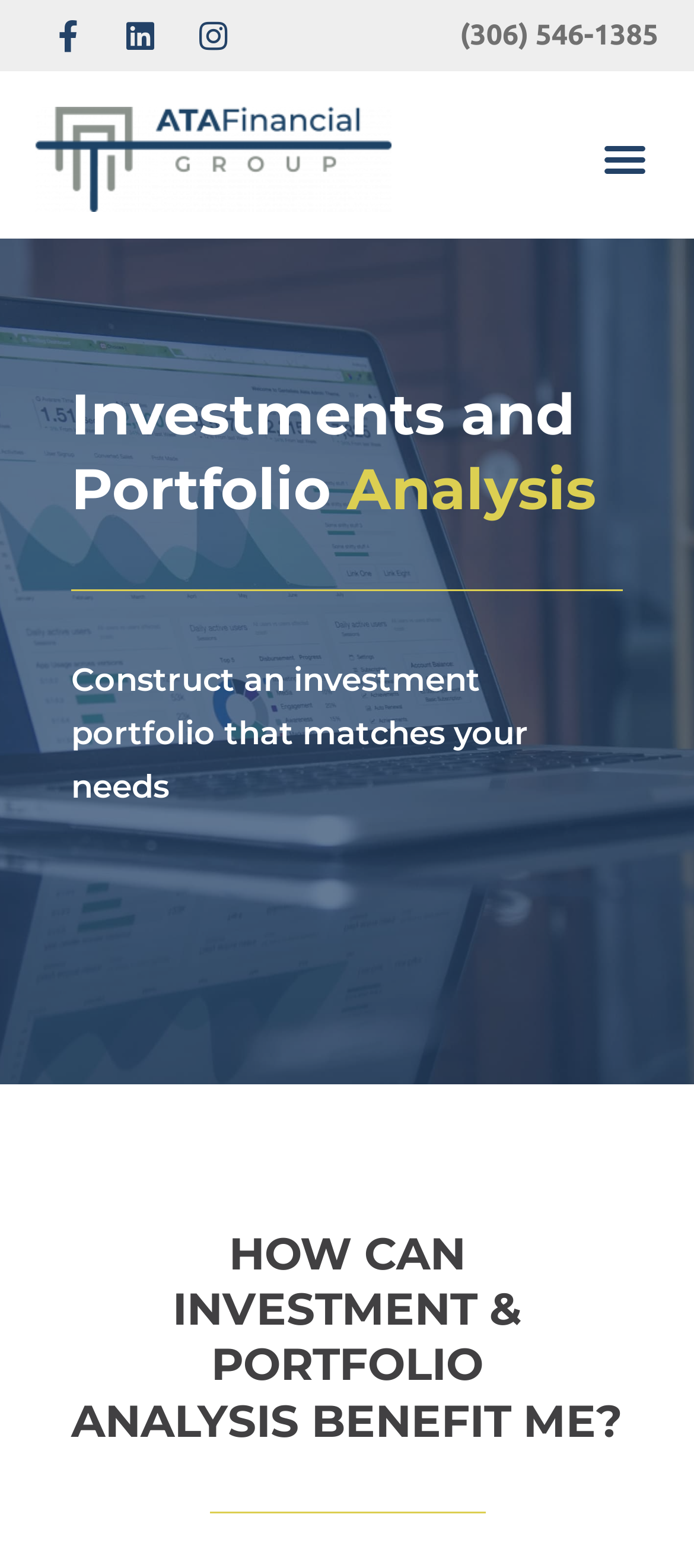Reply to the question below using a single word or brief phrase:
What is the text of the first heading in the menu?

Investments and Portfolio Analysis